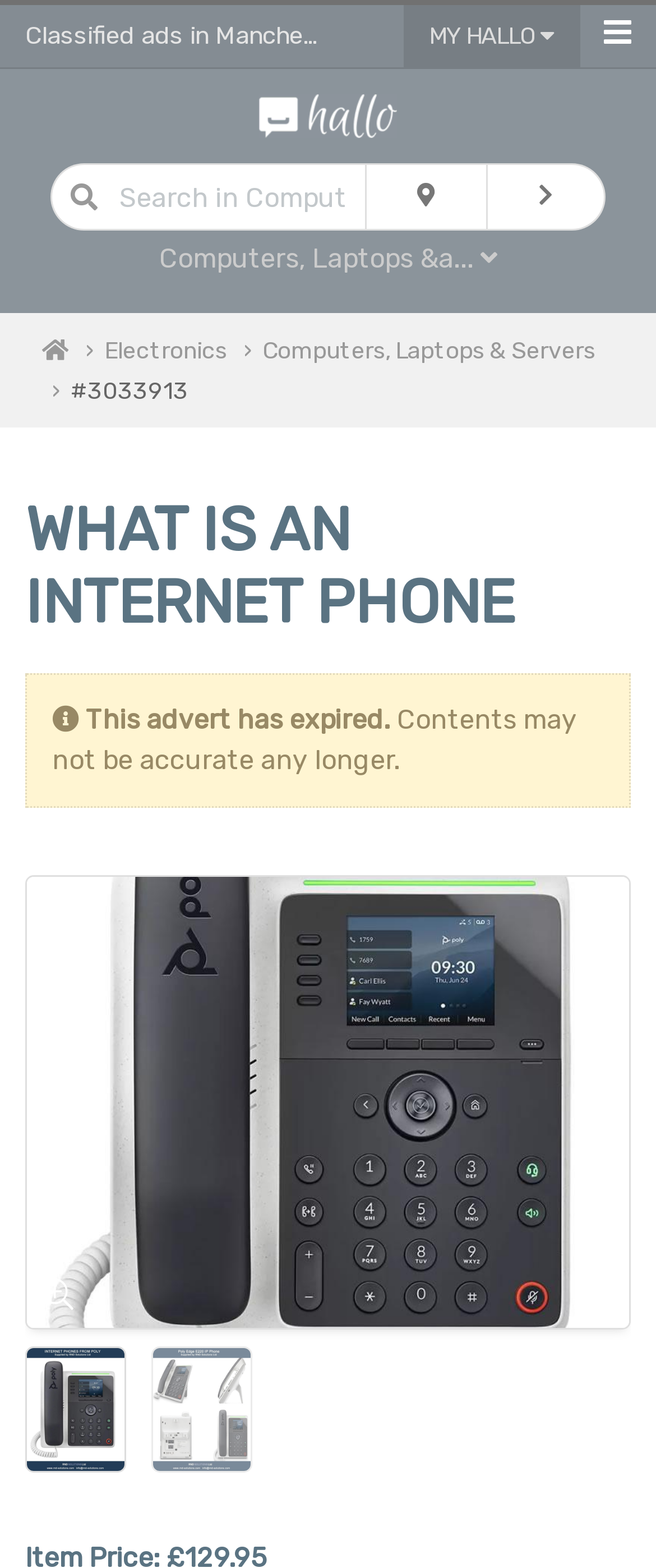Please find the bounding box coordinates of the element that you should click to achieve the following instruction: "View Hallo Classifieds Ads". The coordinates should be presented as four float numbers between 0 and 1: [left, top, right, bottom].

[0.394, 0.063, 0.606, 0.083]